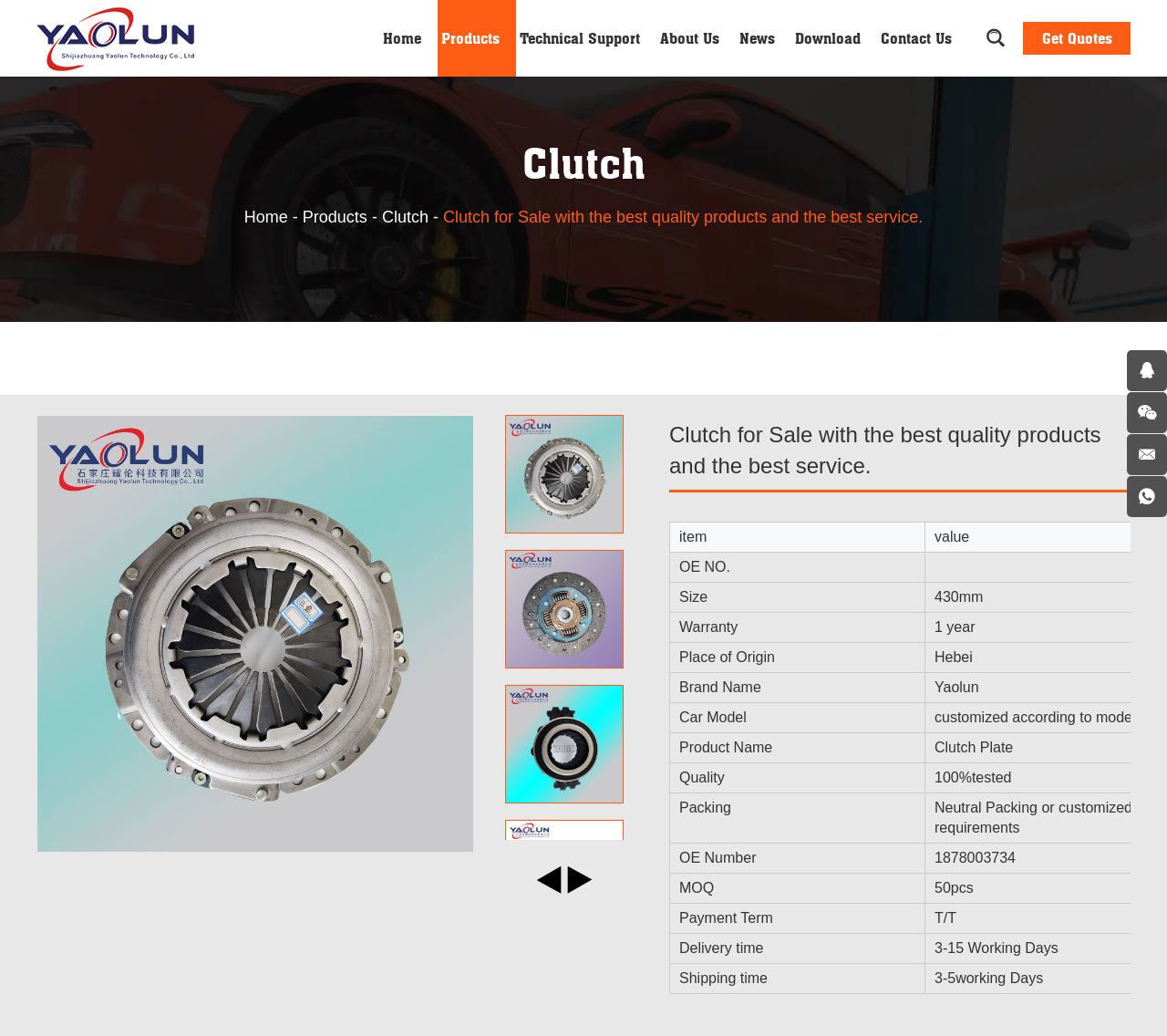Please identify the bounding box coordinates of the area that needs to be clicked to follow this instruction: "Click on the company logo".

[0.031, 0.007, 0.166, 0.068]